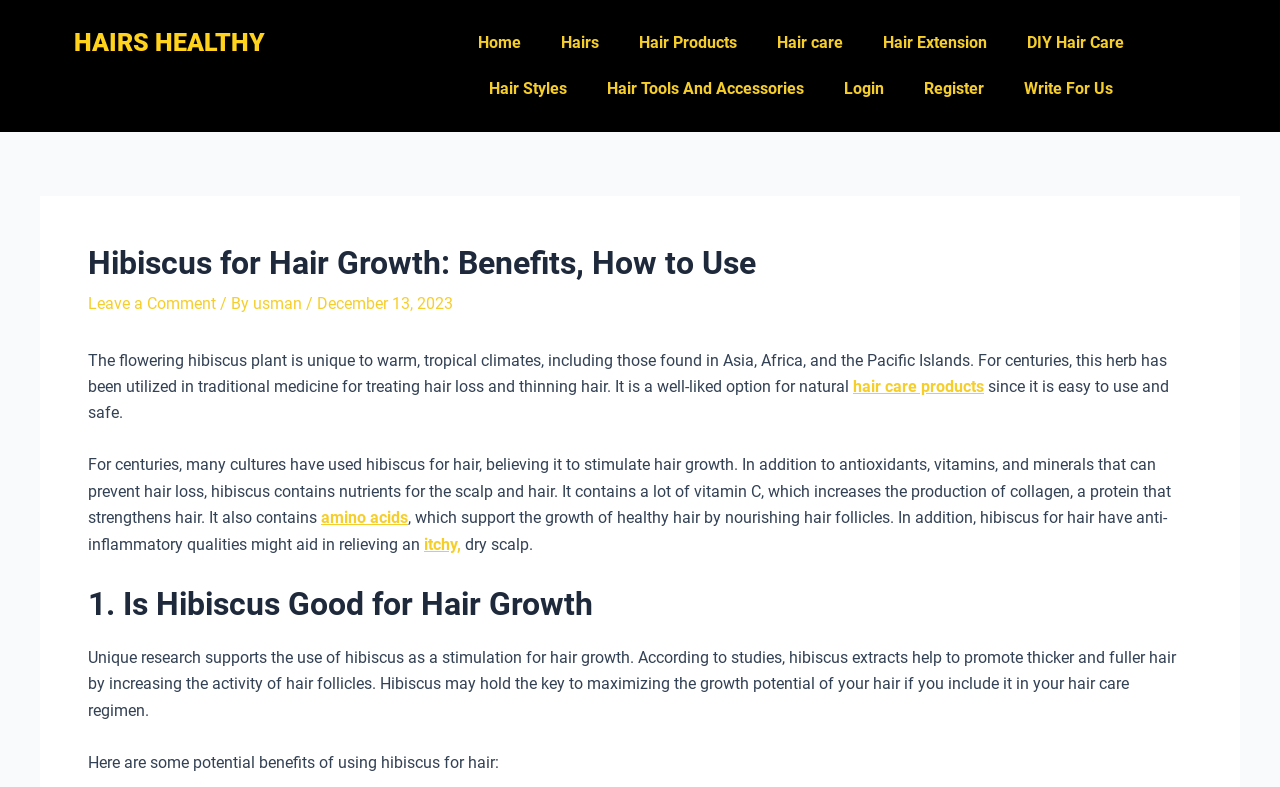Highlight the bounding box coordinates of the element that should be clicked to carry out the following instruction: "Read the article about 'Hibiscus for Hair Growth: Benefits, How to Use'". The coordinates must be given as four float numbers ranging from 0 to 1, i.e., [left, top, right, bottom].

[0.069, 0.31, 0.931, 0.359]